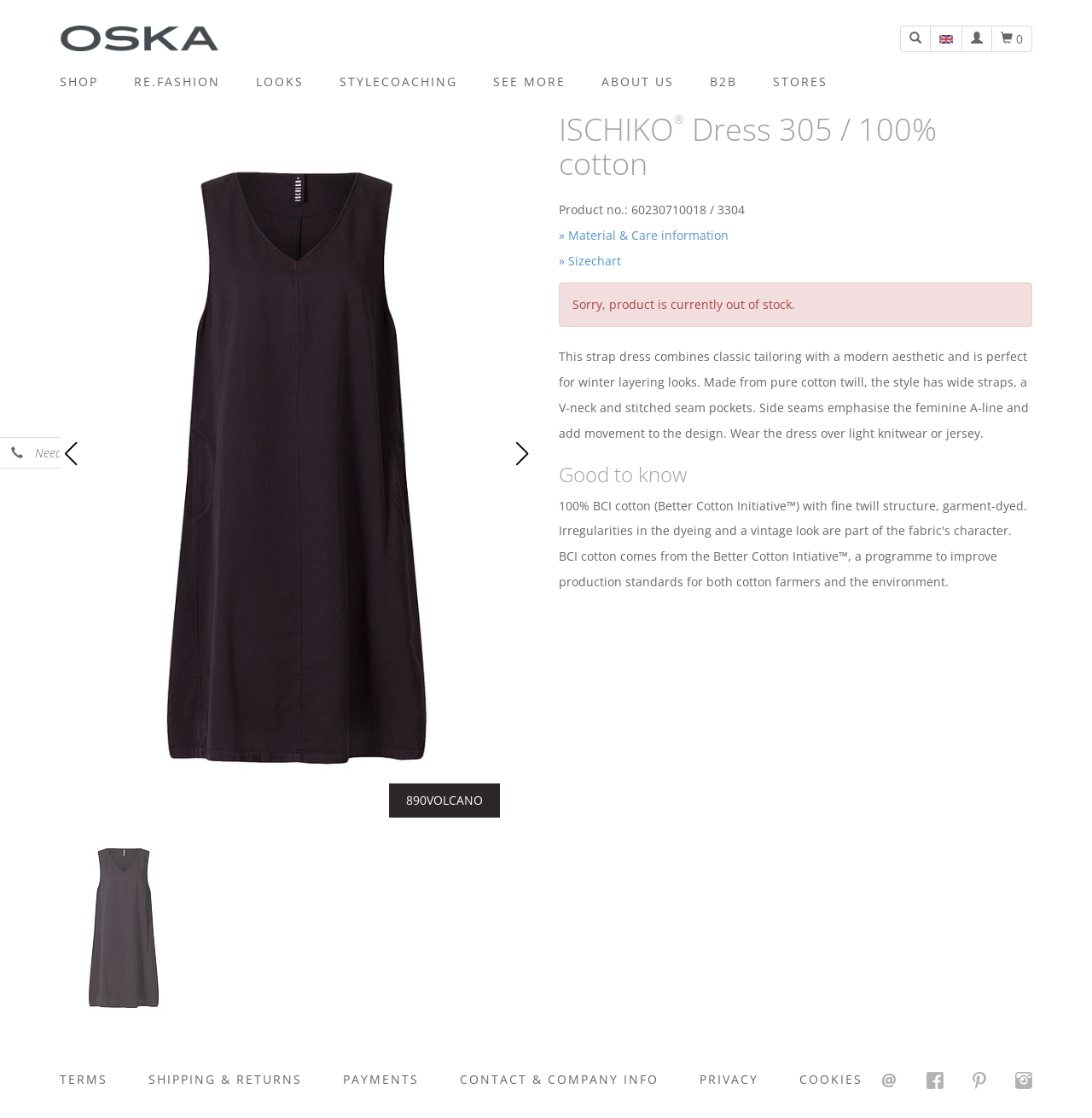Provide the bounding box coordinates of the UI element this sentence describes: "About us".

[0.534, 0.062, 0.634, 0.085]